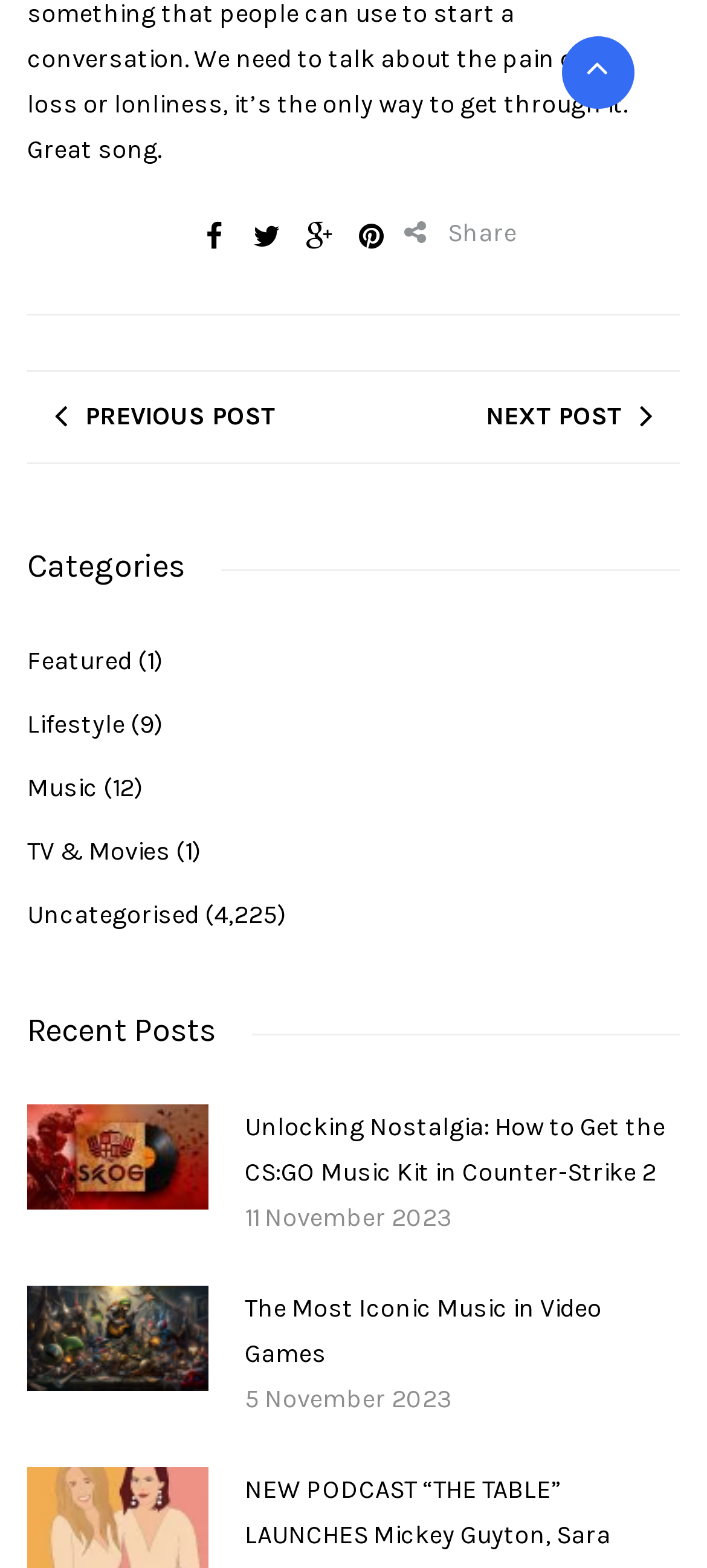What is the purpose of the links at the top?
Give a detailed response to the question by analyzing the screenshot.

The links at the top, including '', '', '', and '', are likely social media links, allowing users to share the content on various platforms.